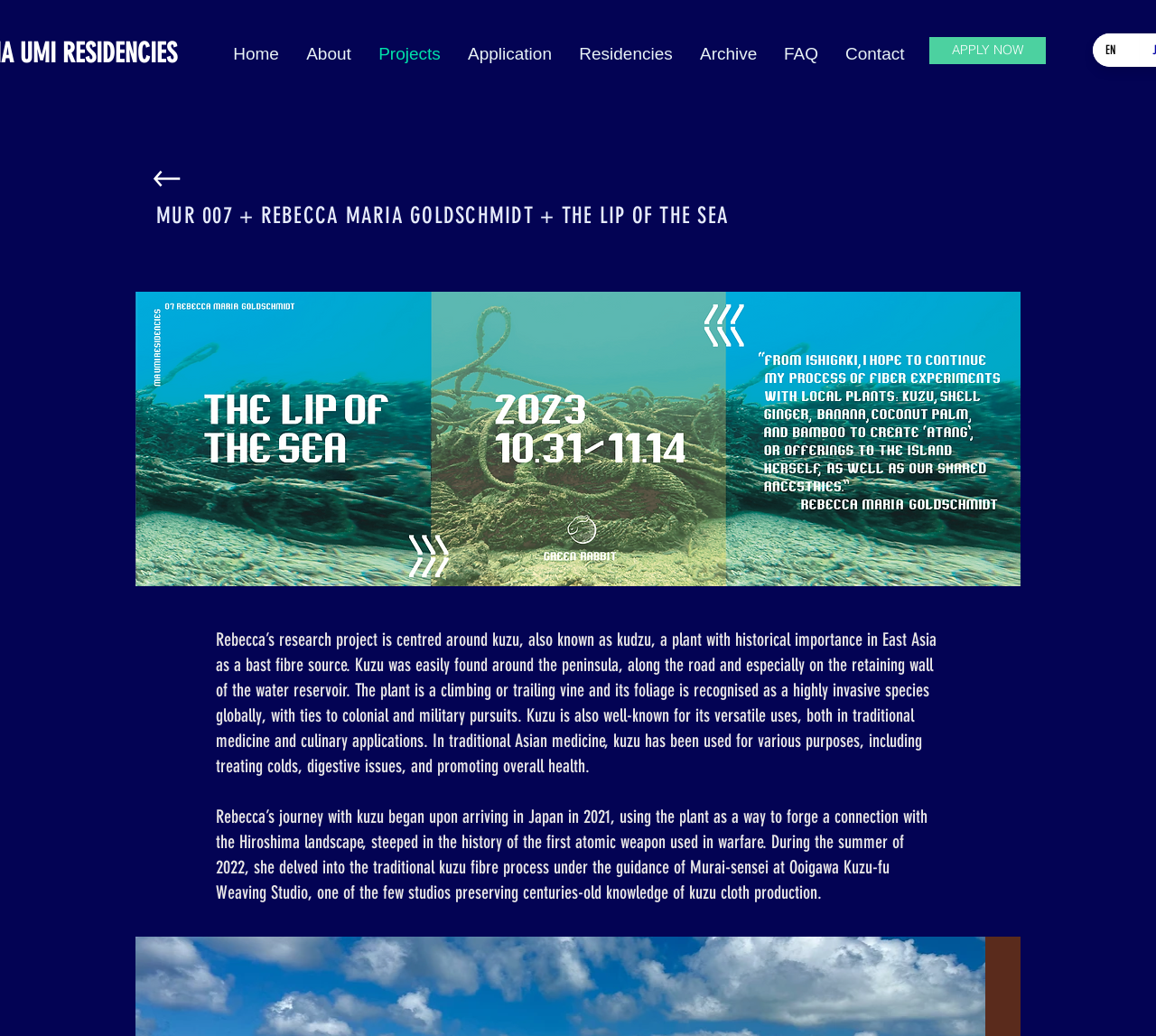Please determine the bounding box coordinates of the element to click on in order to accomplish the following task: "Select English language". Ensure the coordinates are four float numbers ranging from 0 to 1, i.e., [left, top, right, bottom].

[0.945, 0.032, 0.985, 0.065]